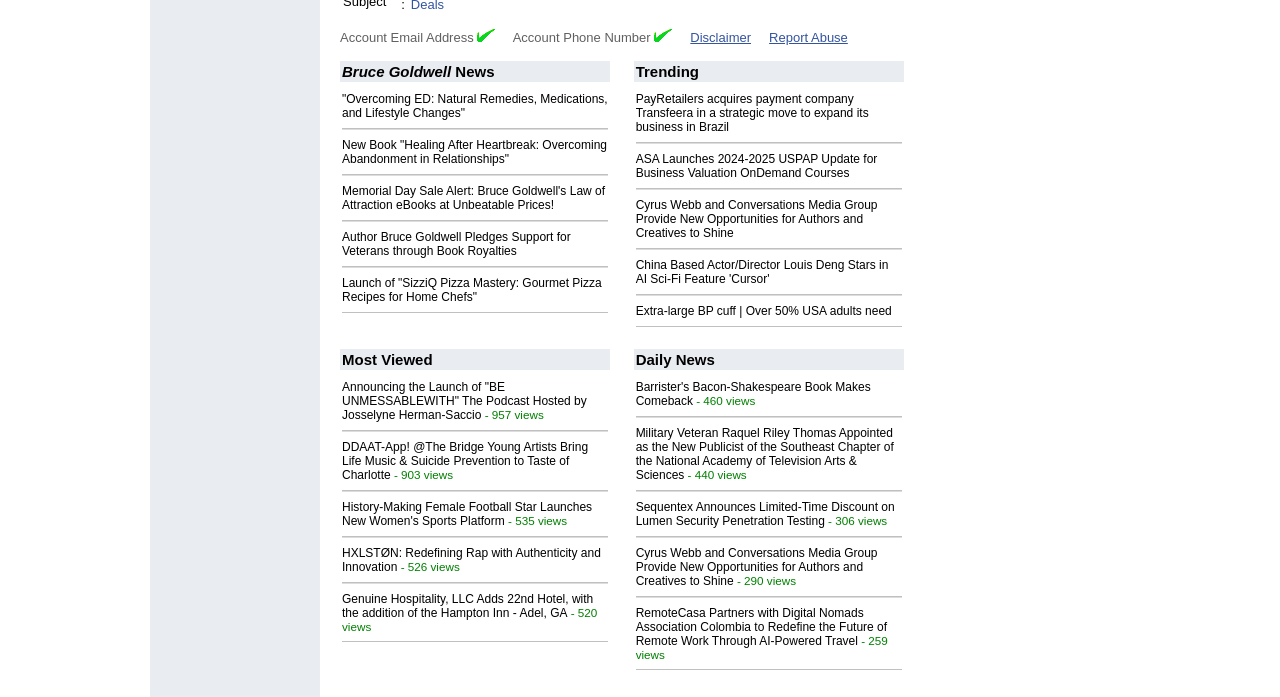Specify the bounding box coordinates for the region that must be clicked to perform the given instruction: "Learn about Overcoming ED".

[0.267, 0.132, 0.475, 0.172]